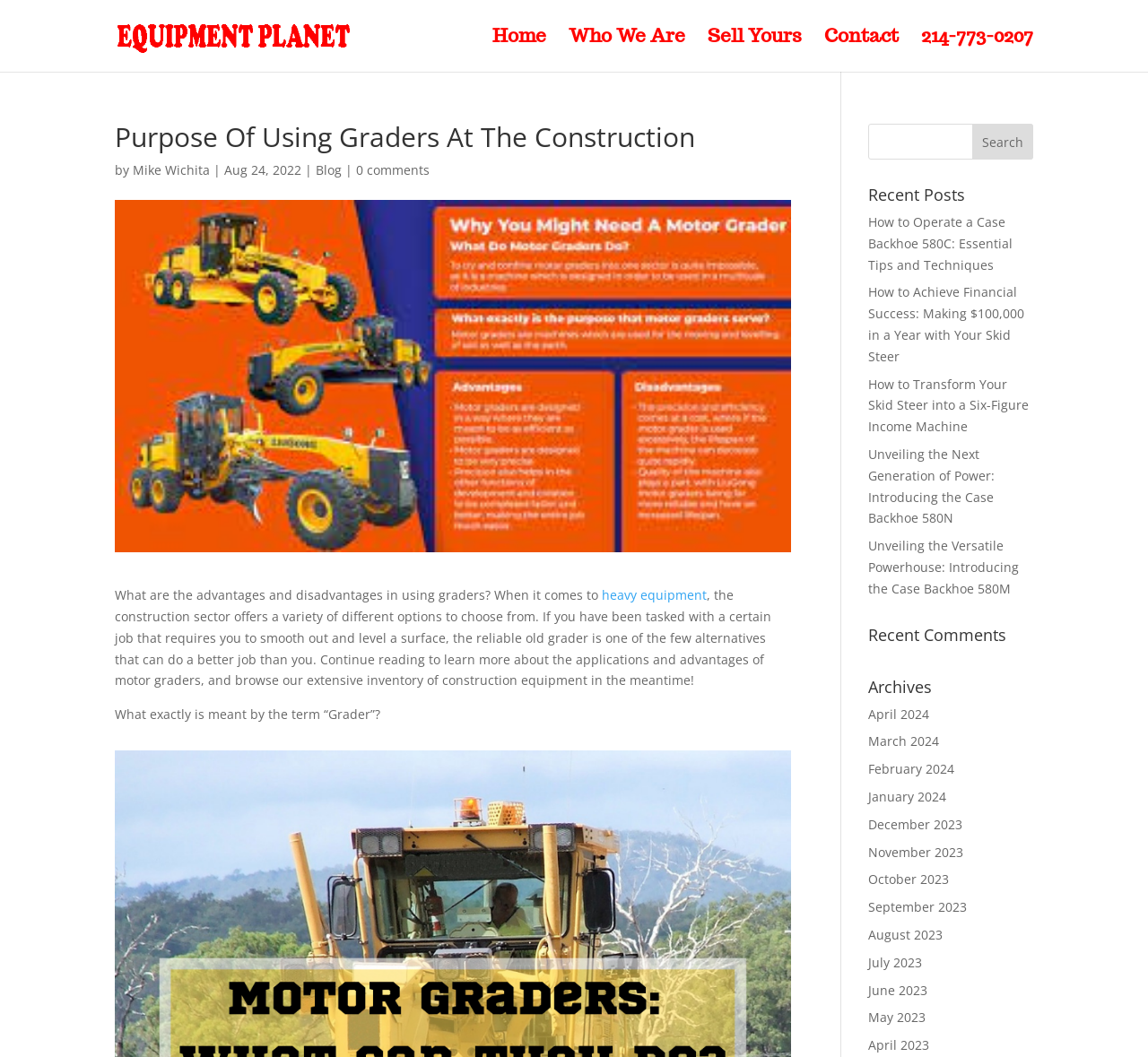Determine and generate the text content of the webpage's headline.

Purpose Of Using Graders At The Construction